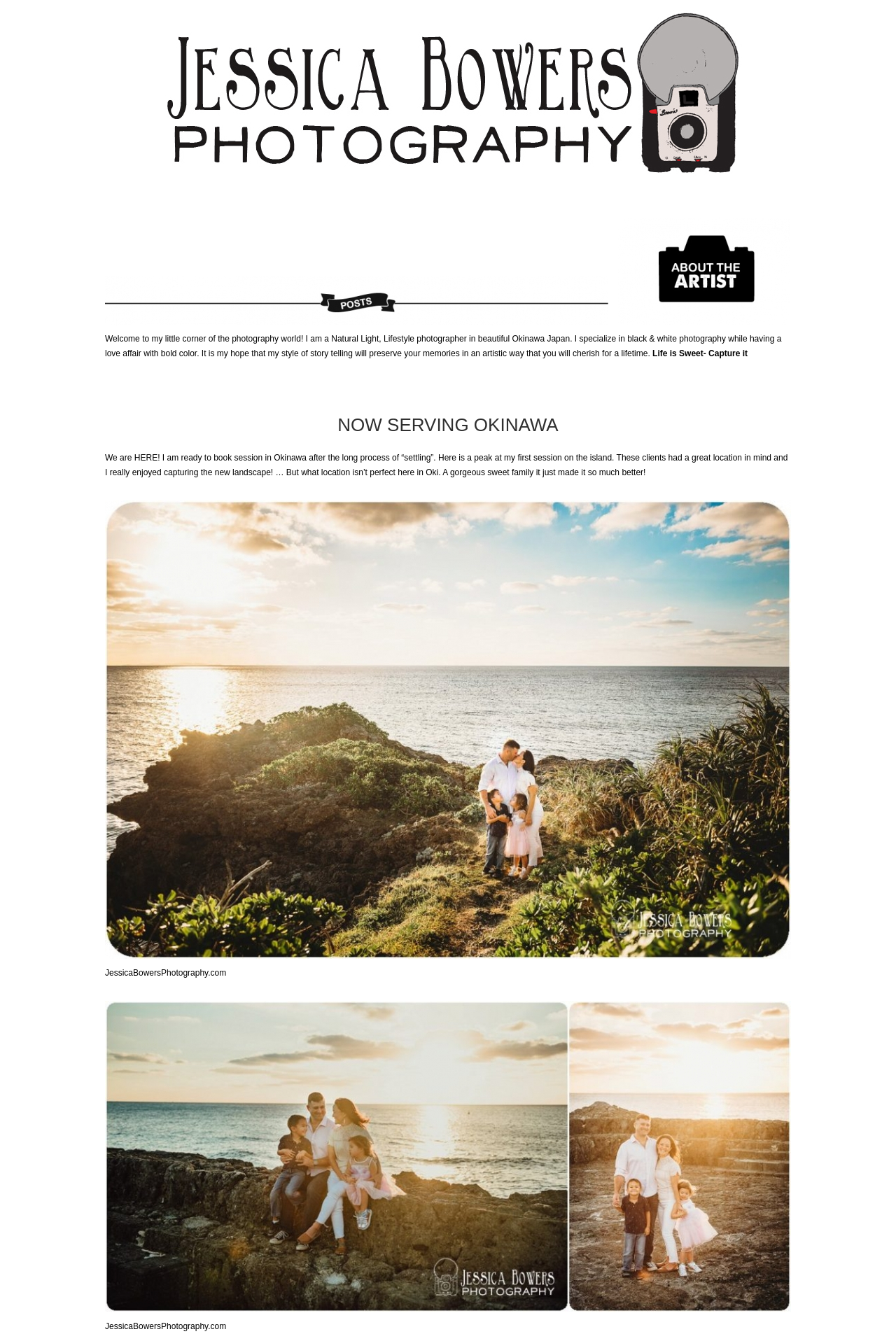Could you please study the image and provide a detailed answer to the question:
What is the location of the first session on the island?

The StaticText element mentions that the clients had a great location in mind, but it does not specify what the location is.